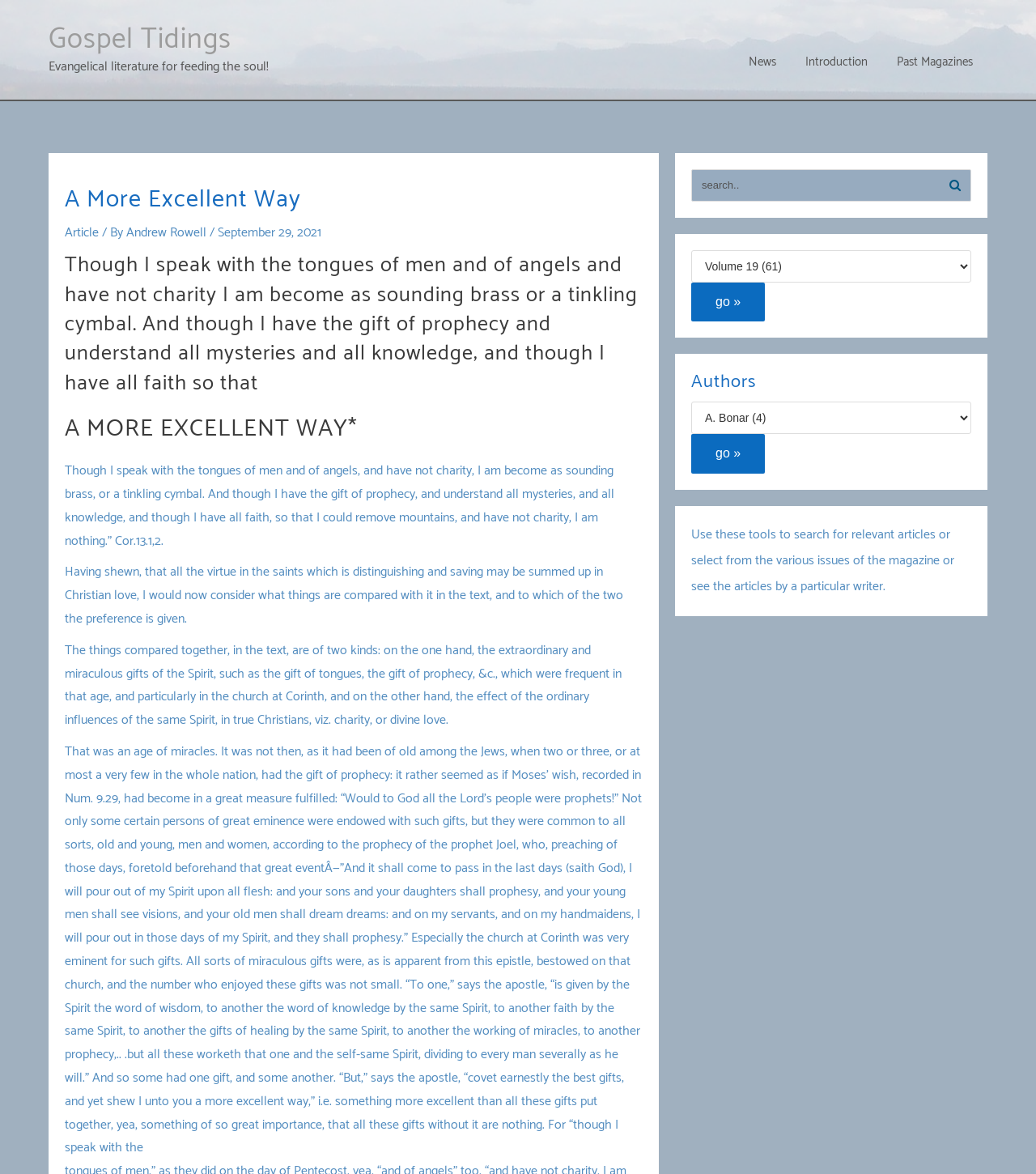What are the tools provided for readers? Based on the screenshot, please respond with a single word or phrase.

Search, select from issues, and select by author